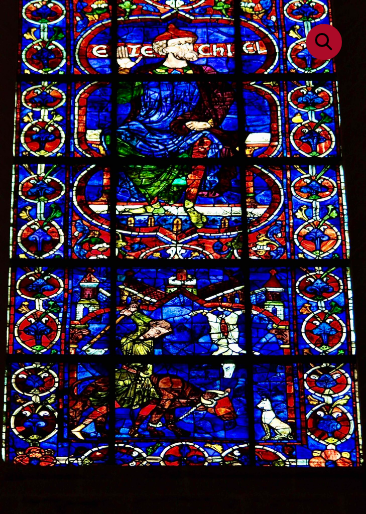What is the significance of the symbolic object held by the regal figure?
Provide an in-depth and detailed explanation in response to the question.

The caption states that the regal figure is 'holding a symbolic object, signifying wisdom or authority', implying that the object is a symbol of the figure's wisdom or authority.